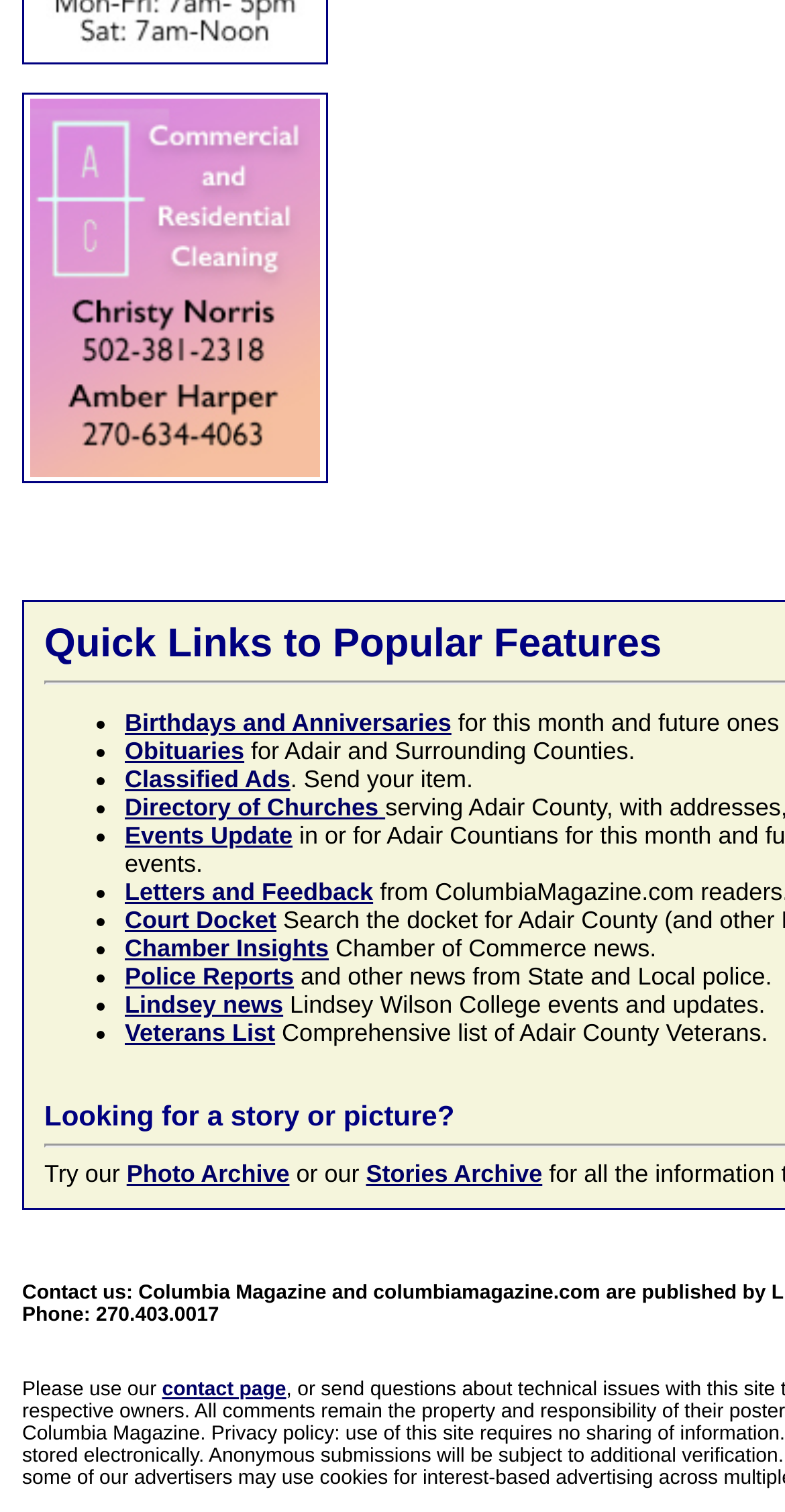Pinpoint the bounding box coordinates of the area that should be clicked to complete the following instruction: "Contact us". The coordinates must be given as four float numbers between 0 and 1, i.e., [left, top, right, bottom].

[0.206, 0.912, 0.365, 0.927]